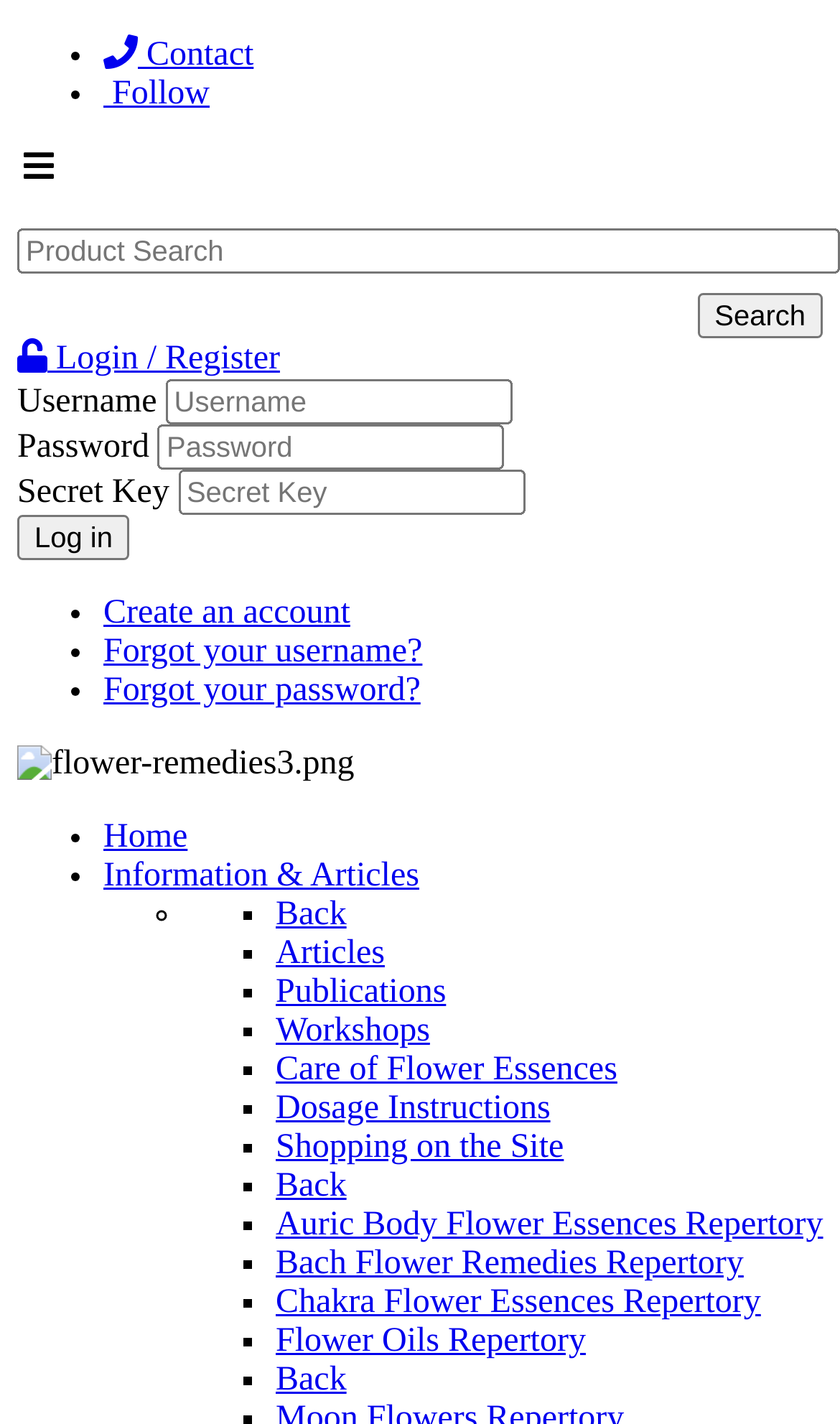Respond to the following query with just one word or a short phrase: 
What is the name of the image on the webpage?

flower-remedies3.png